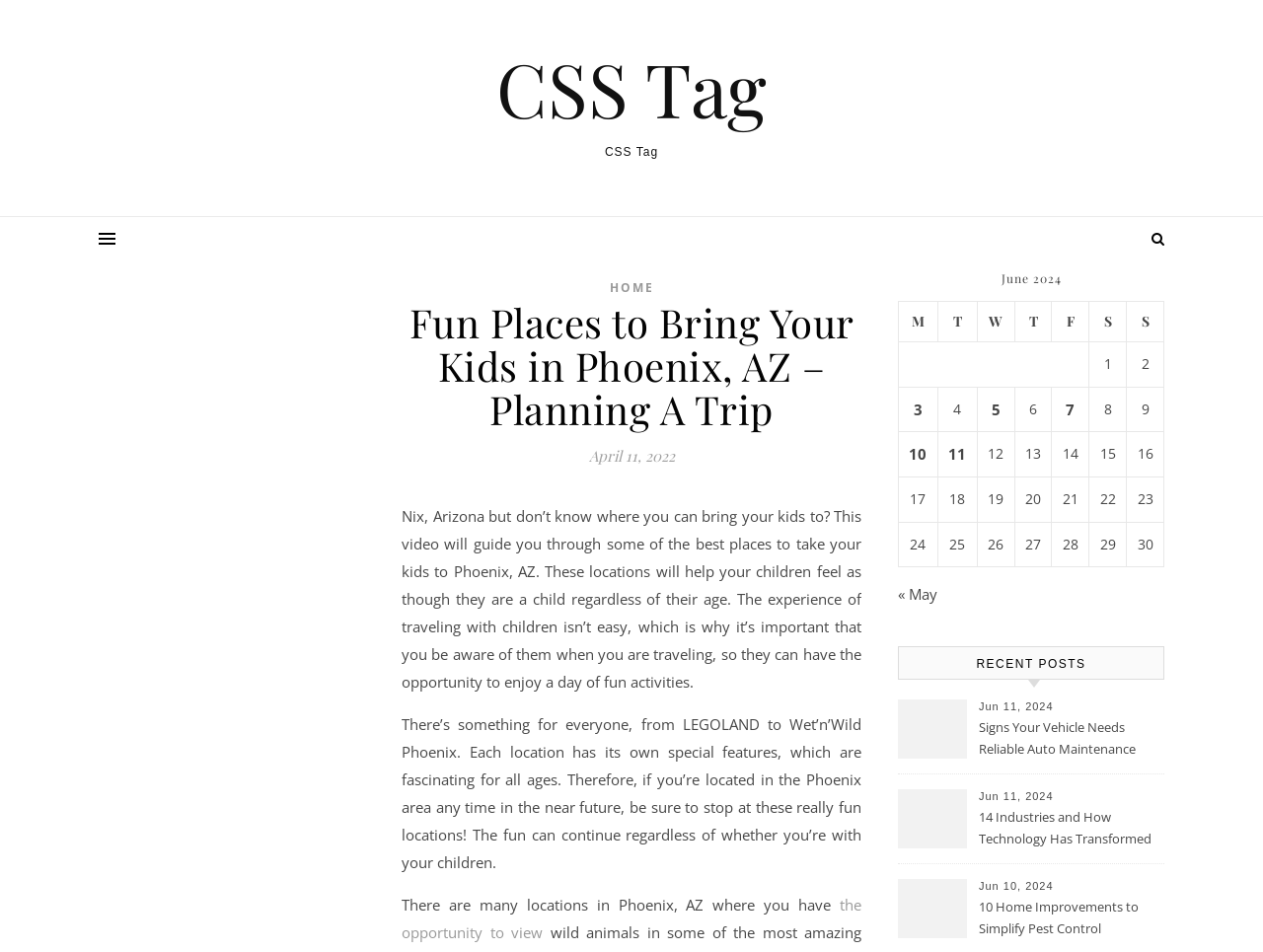What is the date of the post 'Signs Your Vehicle Needs Reliable Auto Maintenance'?
Please give a detailed and elaborate explanation in response to the question.

The webpage lists recent posts, and the post 'Signs Your Vehicle Needs Reliable Auto Maintenance' is dated Jun 11, 2024, indicating that it was published on this date.